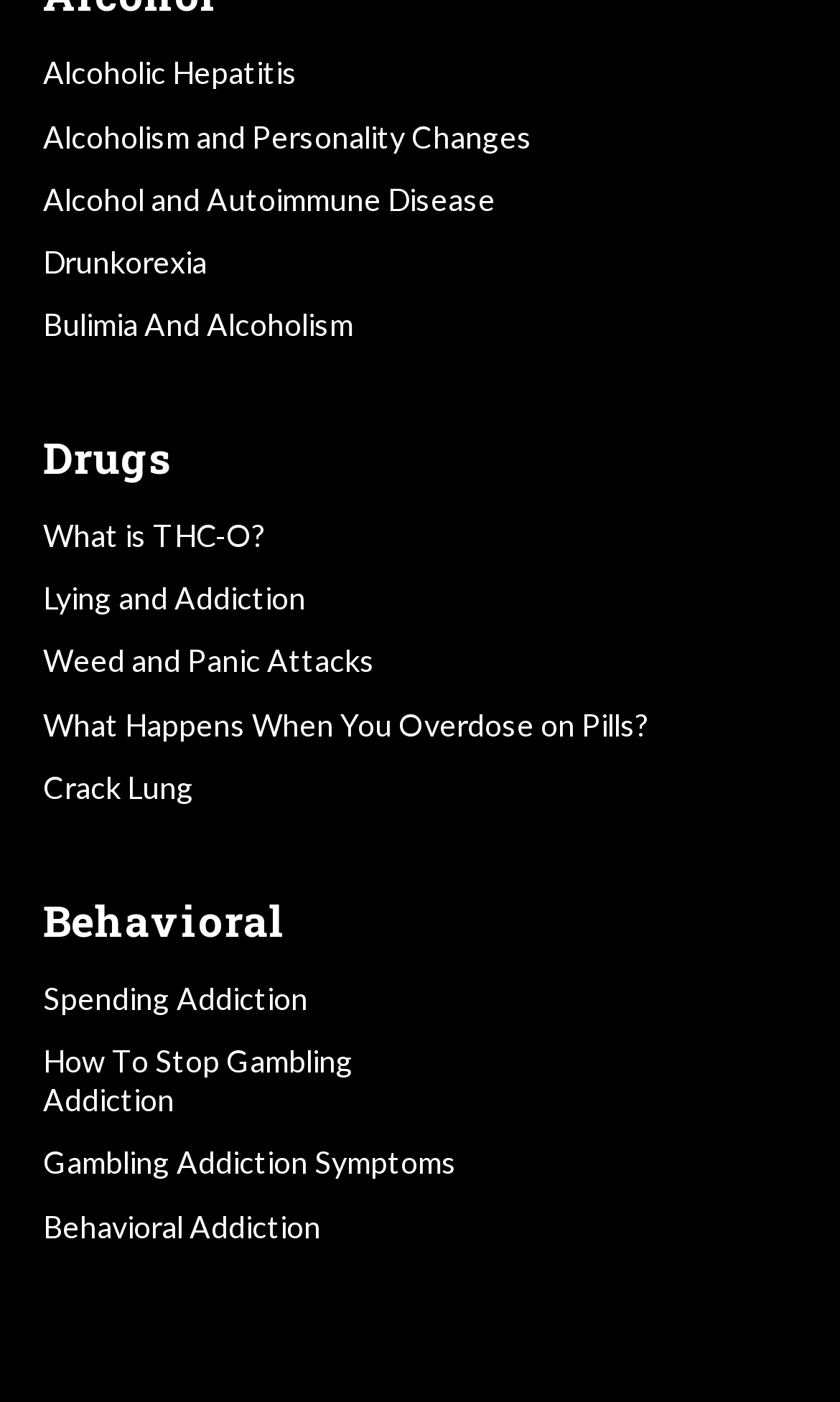Indicate the bounding box coordinates of the clickable region to achieve the following instruction: "Learn about Spending Addiction."

[0.051, 0.699, 0.367, 0.725]